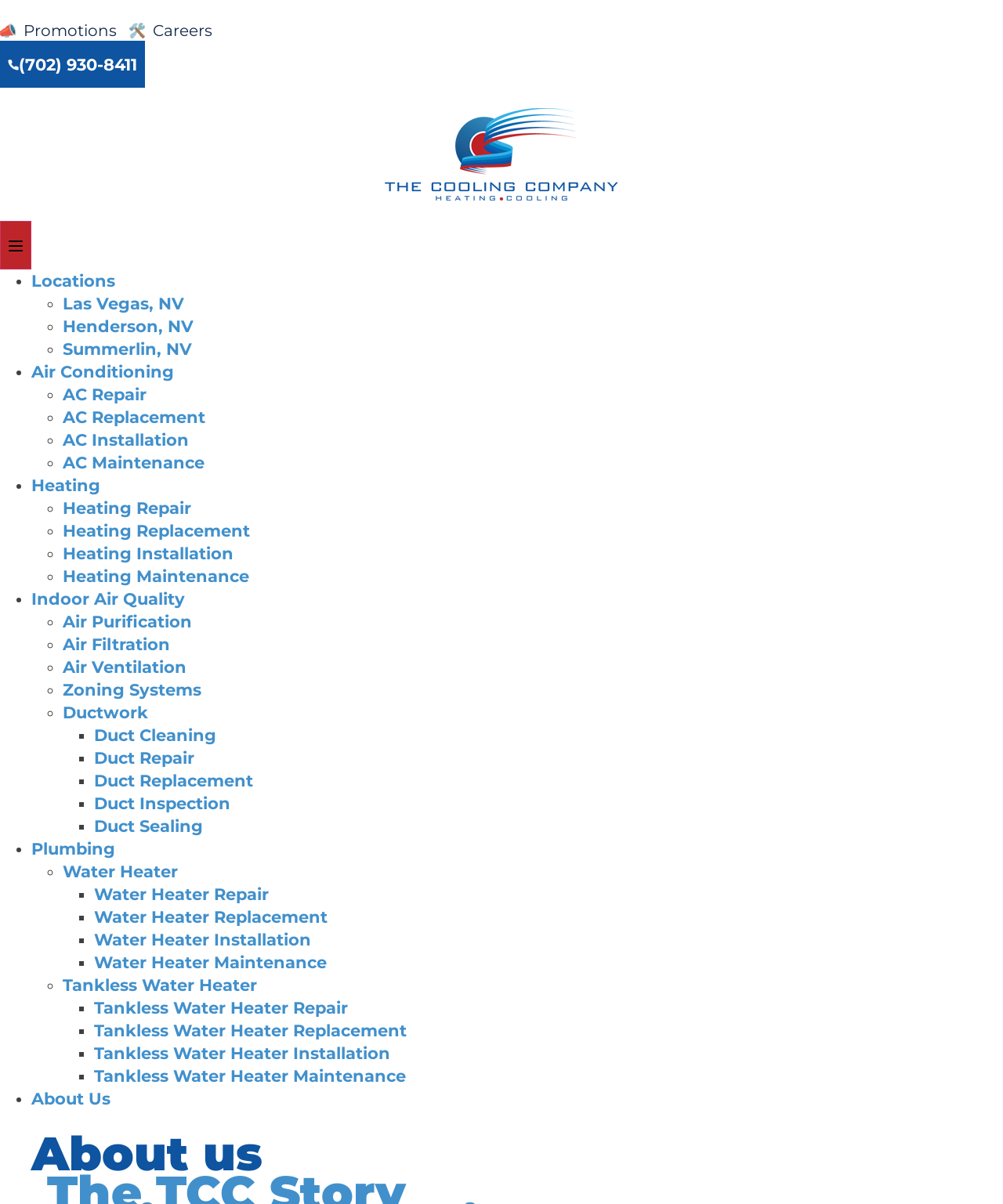Provide the bounding box coordinates for the area that should be clicked to complete the instruction: "Get help with AC Repair".

[0.062, 0.319, 0.146, 0.336]